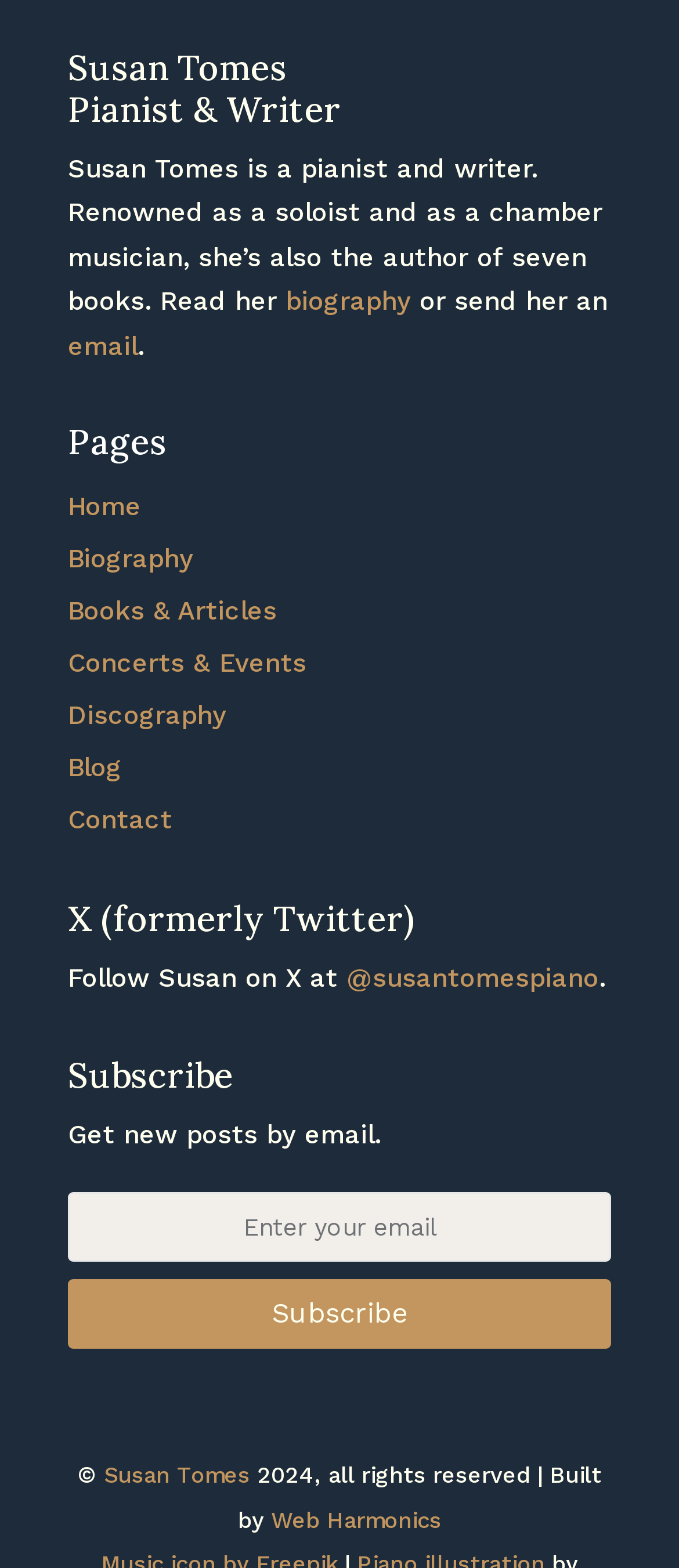What is the purpose of the textbox?
Look at the image and construct a detailed response to the question.

The textbox with the label 'Enter your email' and the button 'Subscribe' nearby suggests that the purpose of the textbox is to enter an email address to subscribe to something, likely a newsletter or updates from Susan Tomes.